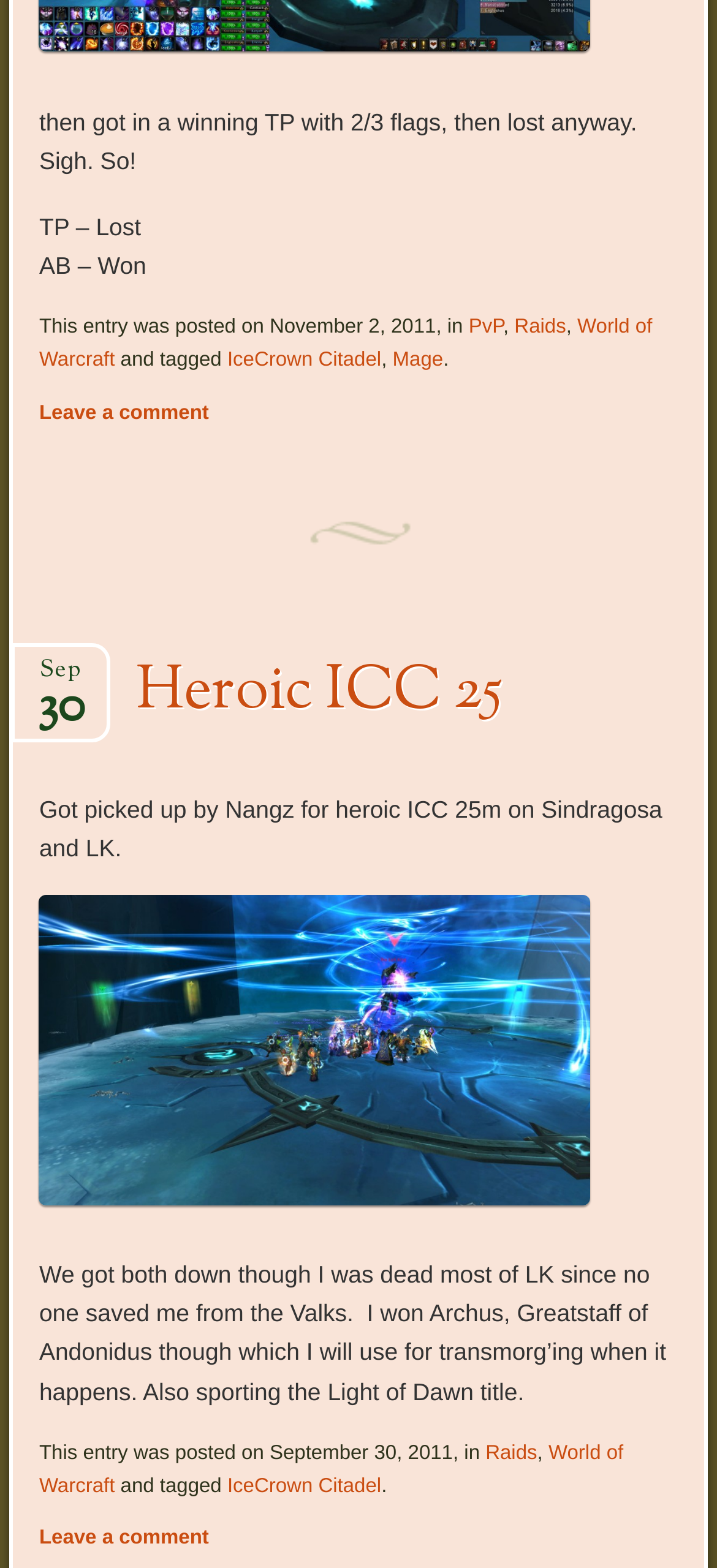Determine the bounding box coordinates of the element's region needed to click to follow the instruction: "Leave a comment on the current post". Provide these coordinates as four float numbers between 0 and 1, formatted as [left, top, right, bottom].

[0.055, 0.257, 0.291, 0.271]